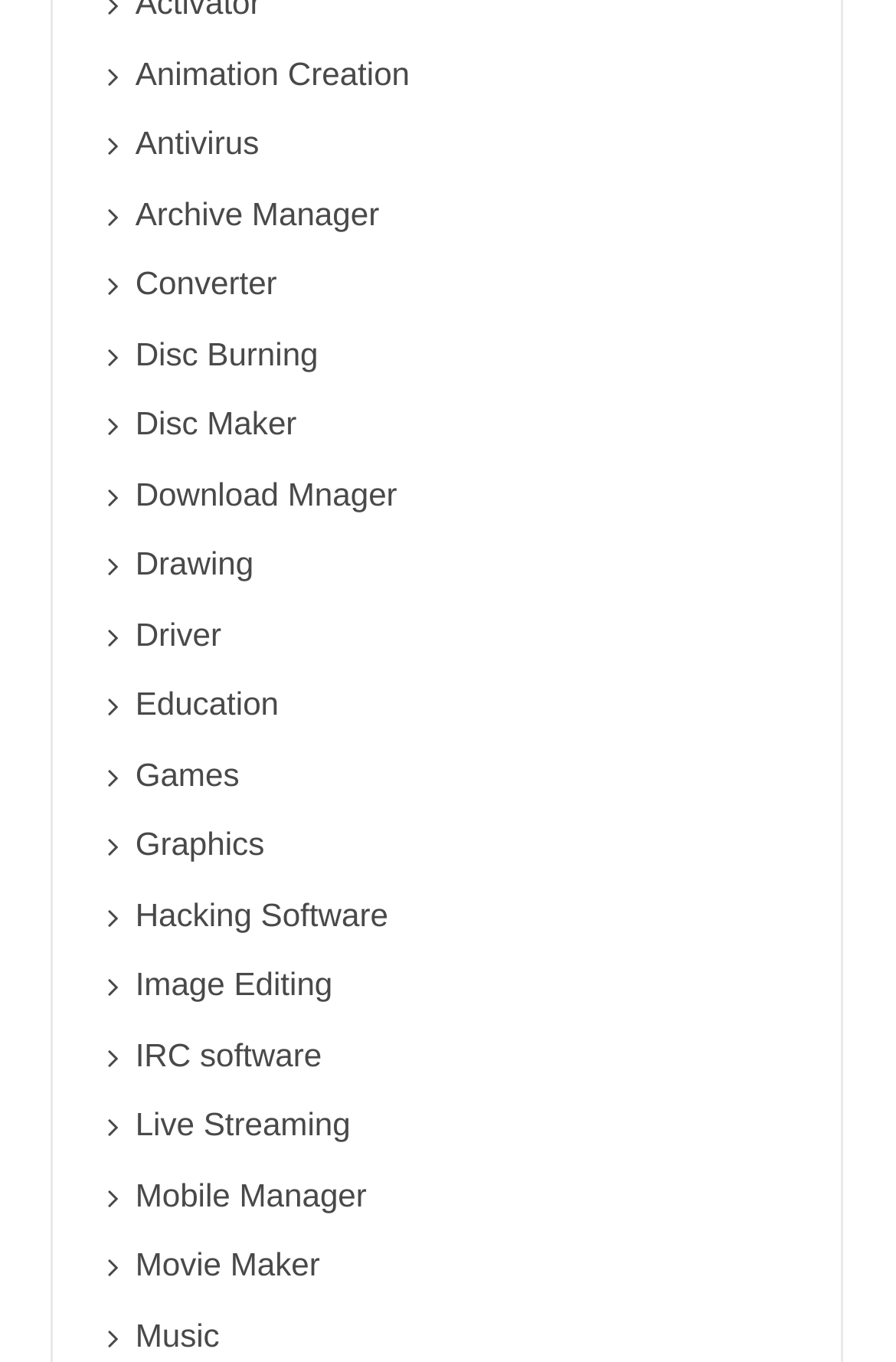Identify the bounding box of the UI component described as: "Converter".

[0.151, 0.189, 0.877, 0.227]